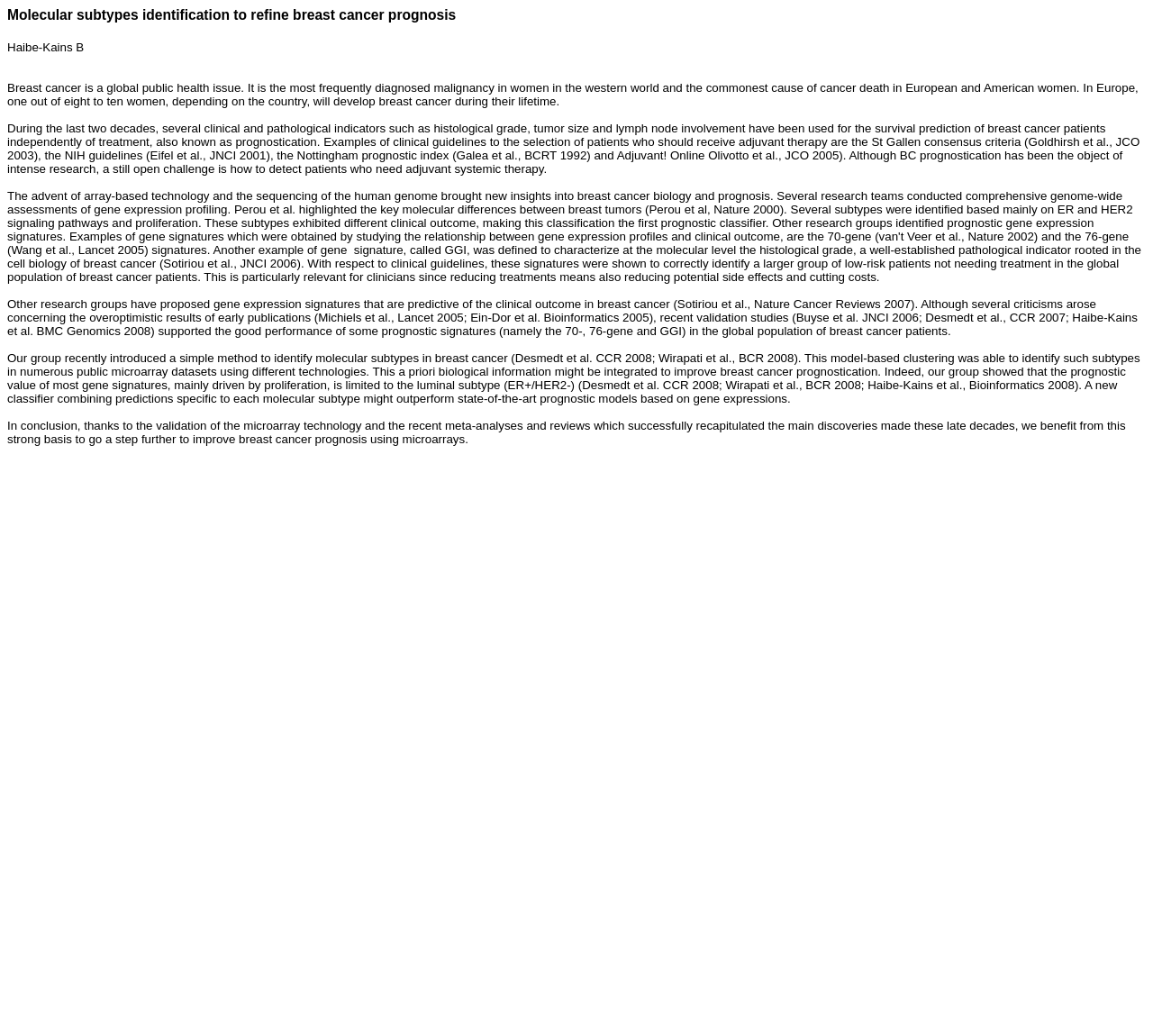What is the benefit of using microarrays in breast cancer prognosis?
Please give a detailed and elaborate answer to the question based on the image.

The benefit of using microarrays in breast cancer prognosis is that they provide a strong basis for improvement, as mentioned in the text 'thanks to the validation of the microarray technology and the recent meta-analyses and reviews which successfully recapitulated the main discoveries made these late decades, we benefit from this strong basis to go a step further to improve breast cancer prognosis using microarrays'